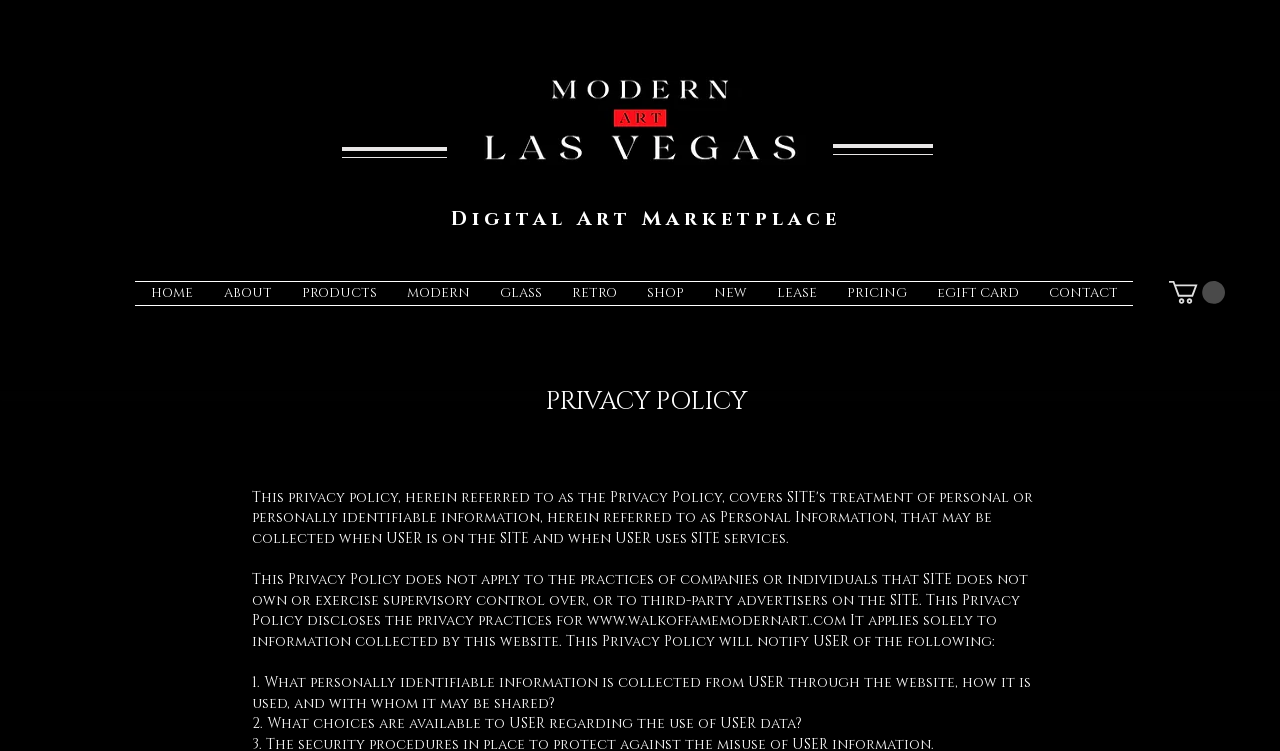What information is collected from users through the website?
Look at the image and answer the question using a single word or phrase.

Personally identifiable information